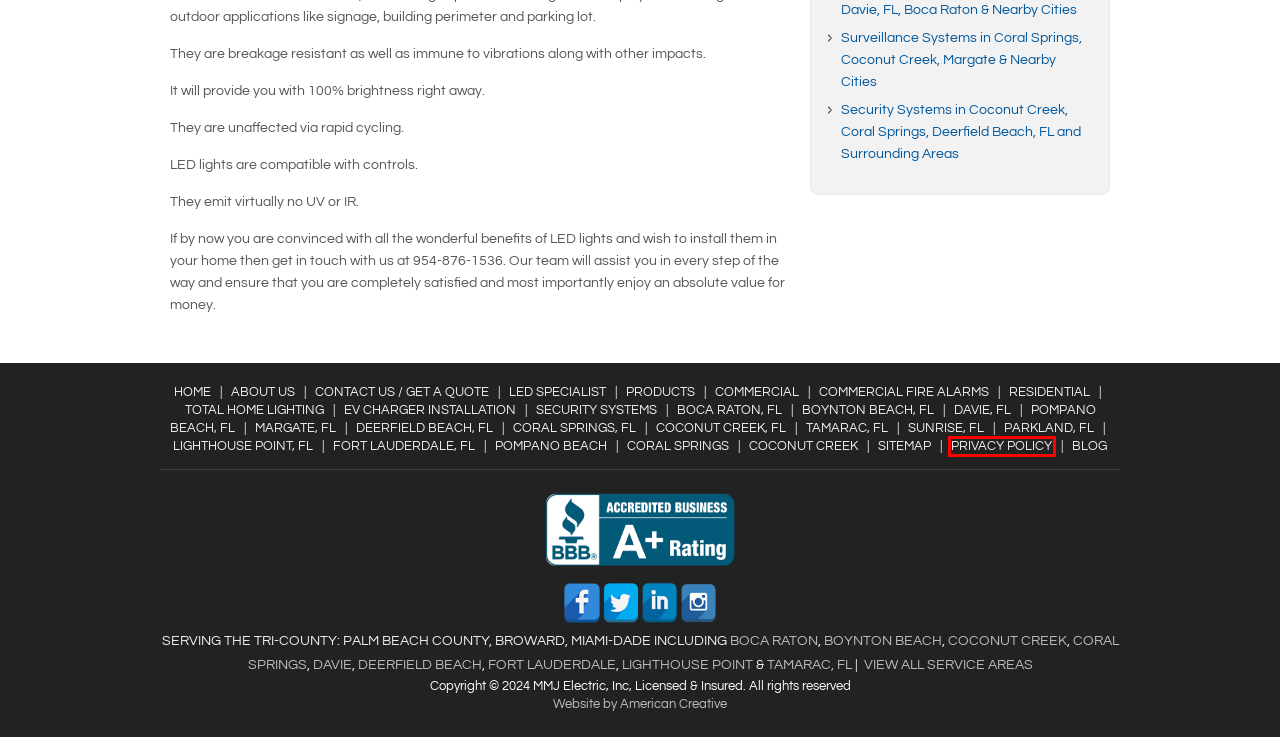Examine the screenshot of the webpage, which has a red bounding box around a UI element. Select the webpage description that best fits the new webpage after the element inside the red bounding box is clicked. Here are the choices:
A. Privacy Policy - MMJ Electric
B. Security Systems in Coconut Creek, Coral Springs, Deerfield Beach, FL
C. Electricians, Electrical Contractors & Repairs: Boca Raton, FL
D. Electrical & Fire Alarm Contractors & Repairs: Fort Lauderdale
E. Electricians, Electrical Contractors & Repairs: Coconut Creek, FL
F. Electrical Contractor & Electrician Serving Coconut Creek, FL
G. Repairs - Sitemap: Electricians, Electrical Contractors
H. Deerfield Beach, FL Electrical Contractor & Electrician, Electrical Repairs

A